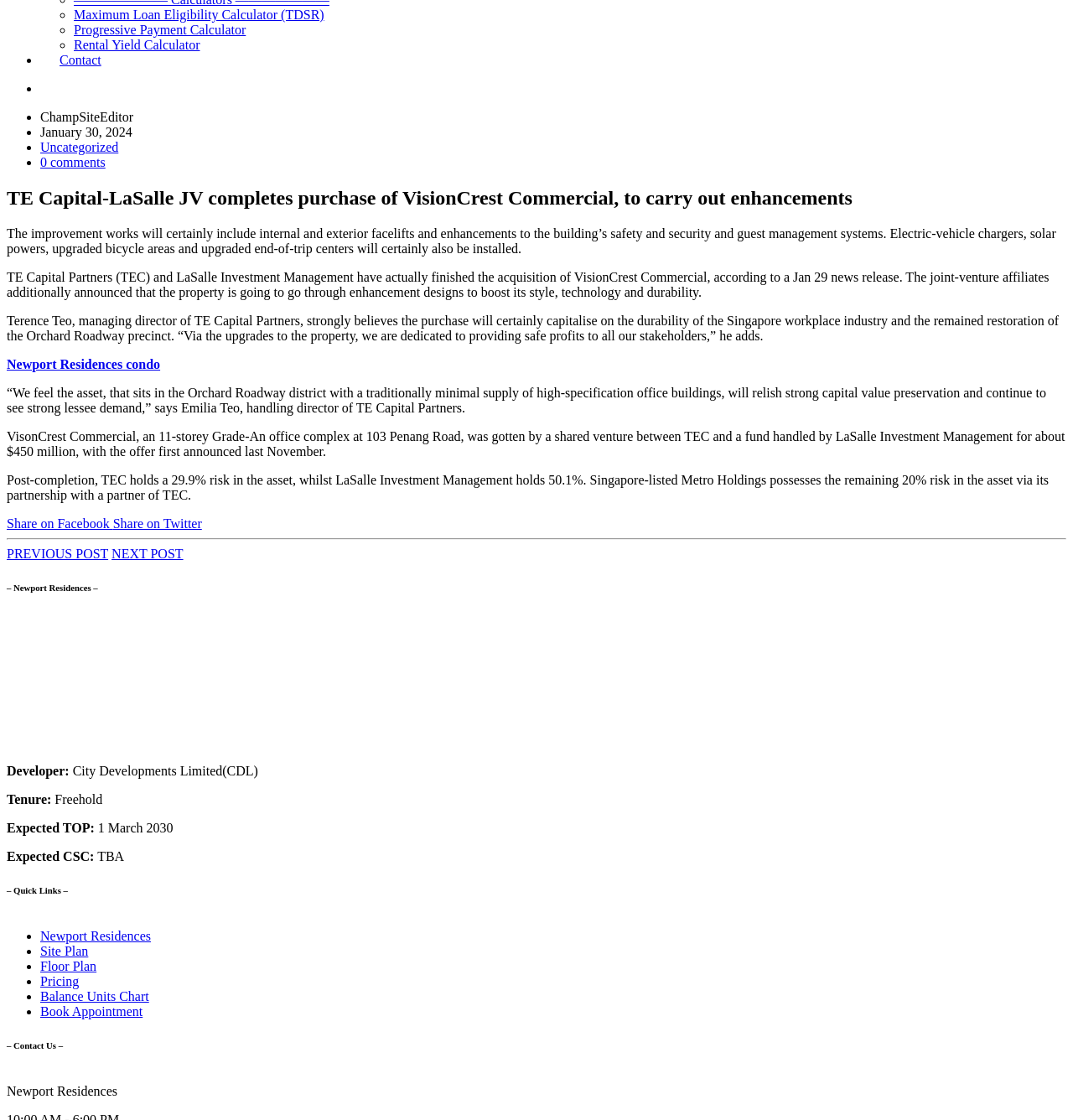Find the bounding box coordinates for the HTML element described in this sentence: "Progressive Payment Calculator". Provide the coordinates as four float numbers between 0 and 1, in the format [left, top, right, bottom].

[0.069, 0.02, 0.229, 0.033]